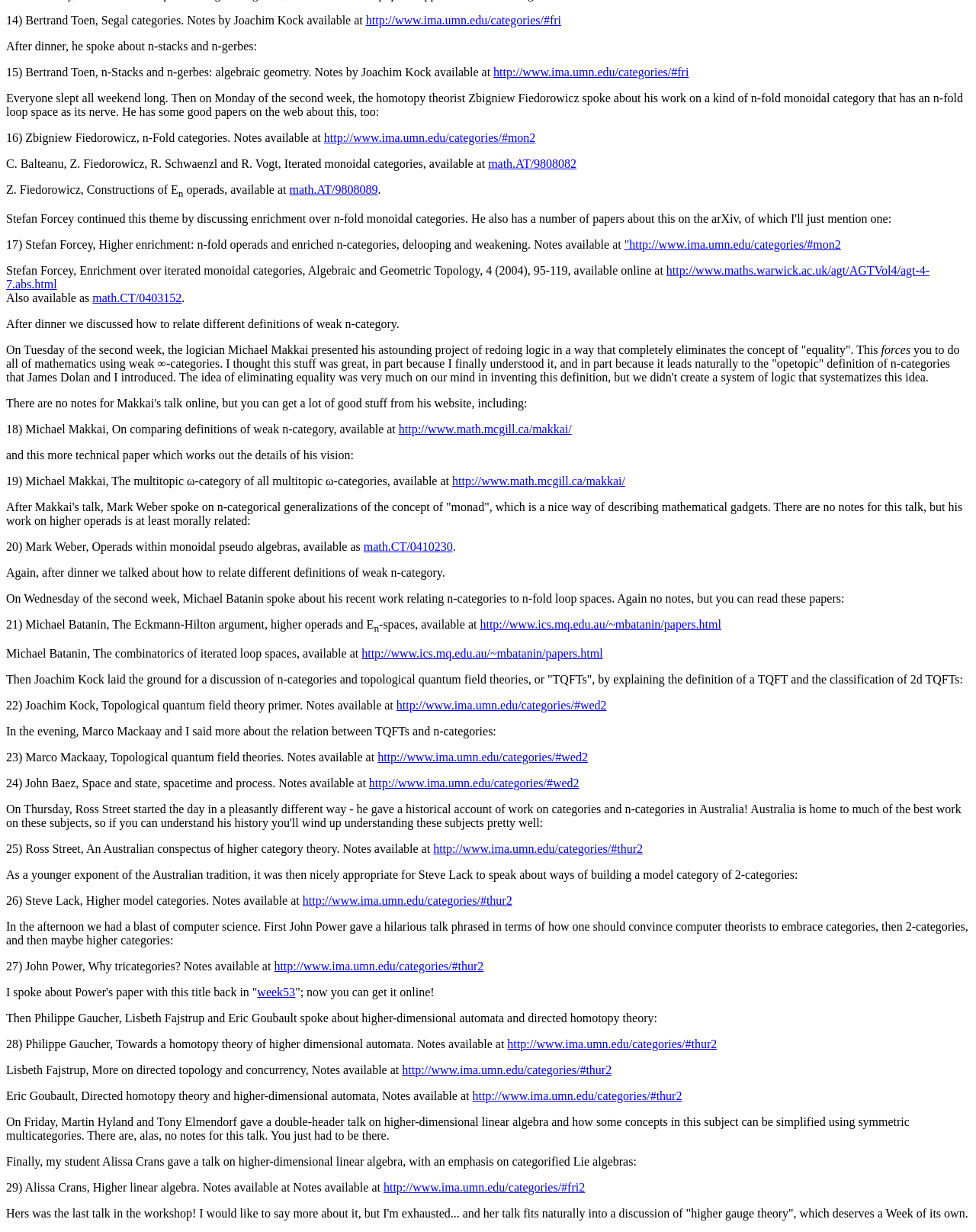Please provide a brief answer to the question using only one word or phrase: 
Is the workshop focused on mathematics?

Yes